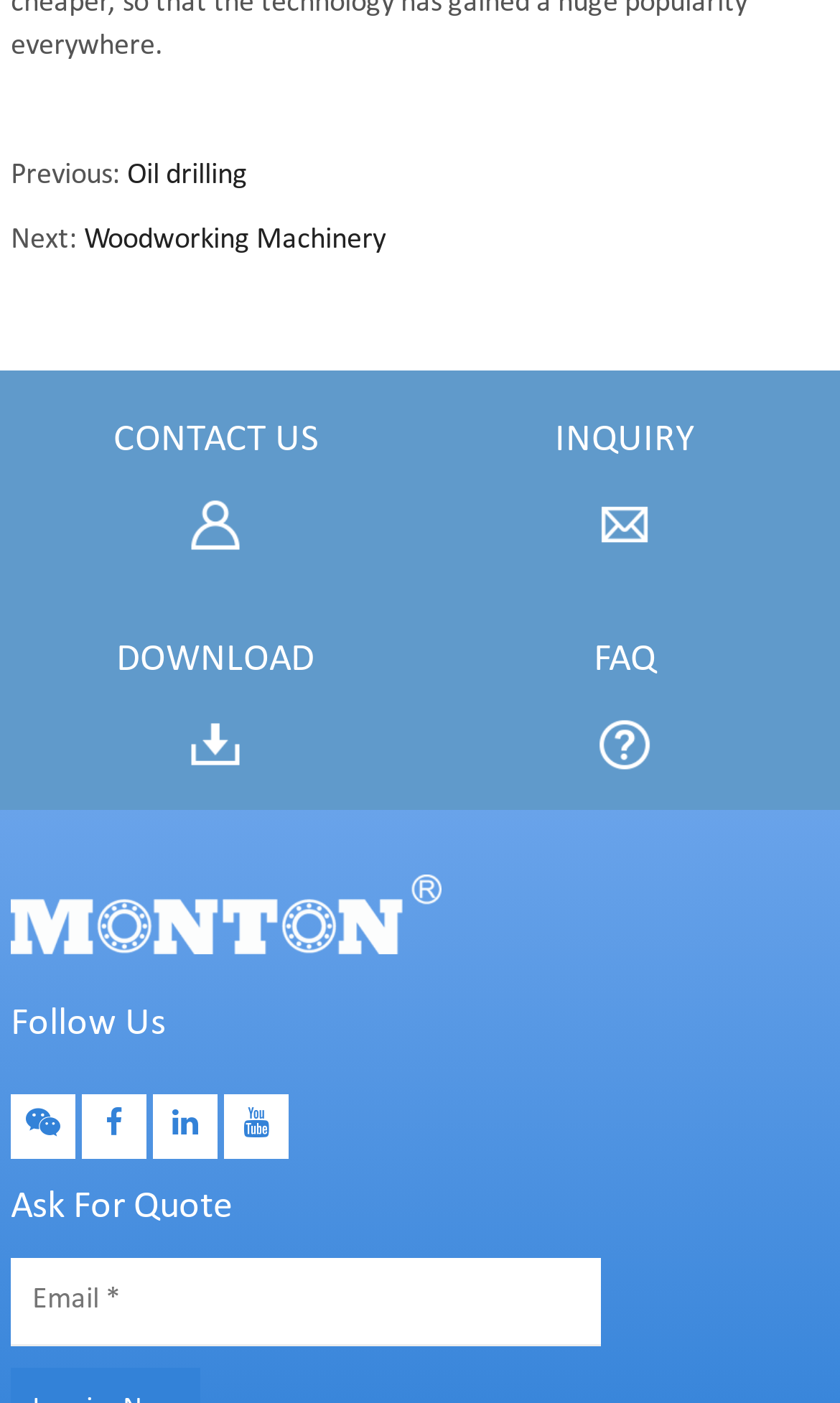Please determine the bounding box coordinates, formatted as (top-left x, top-left y, bottom-right x, bottom-right y), with all values as floating point numbers between 0 and 1. Identify the bounding box of the region described as: download

[0.051, 0.451, 0.462, 0.577]